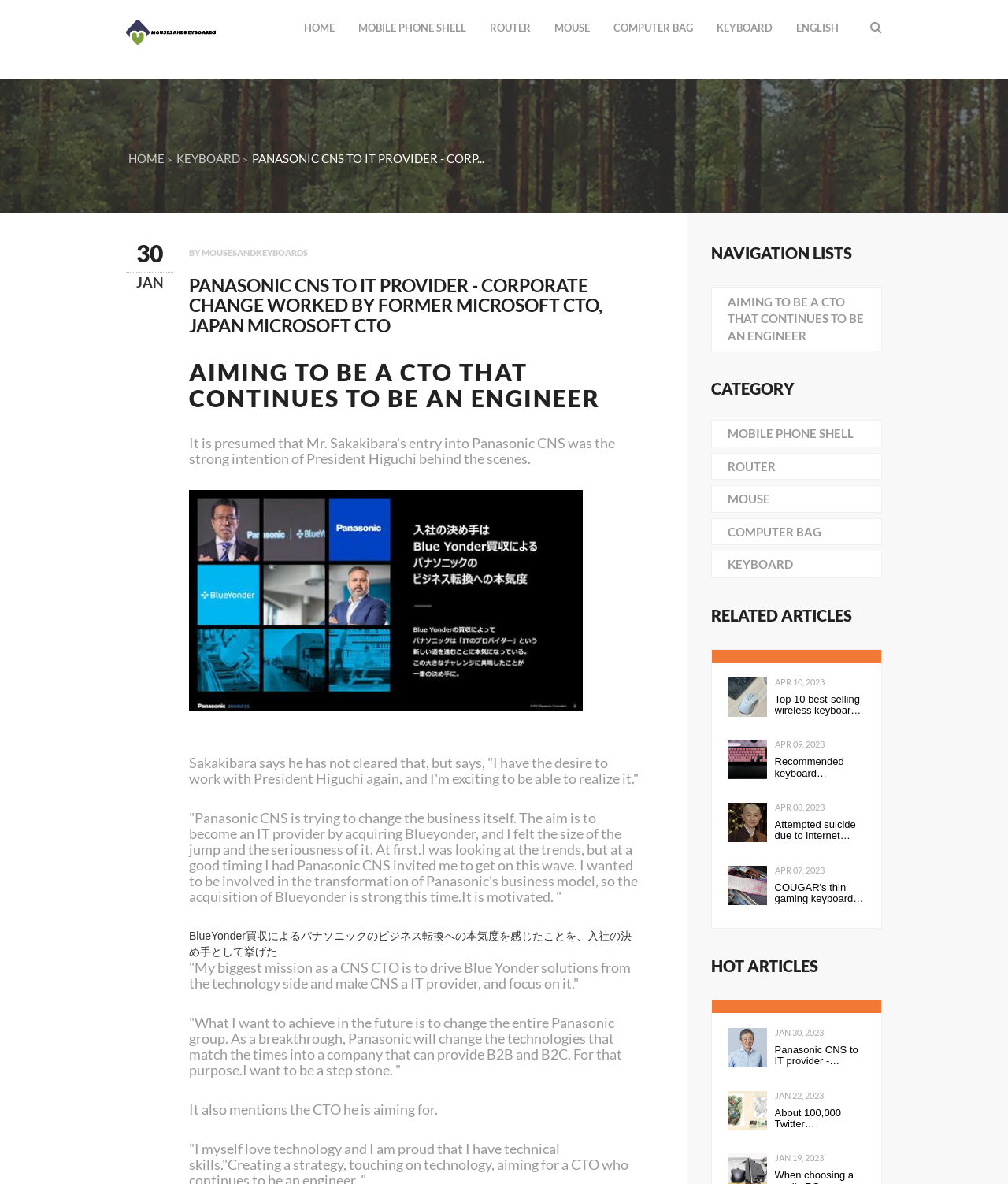Please provide the bounding box coordinates for the UI element as described: "alt="mousesandkeyboards" title="mousesandkeyboards"". The coordinates must be four floats between 0 and 1, represented as [left, top, right, bottom].

[0.113, 0.0, 0.23, 0.054]